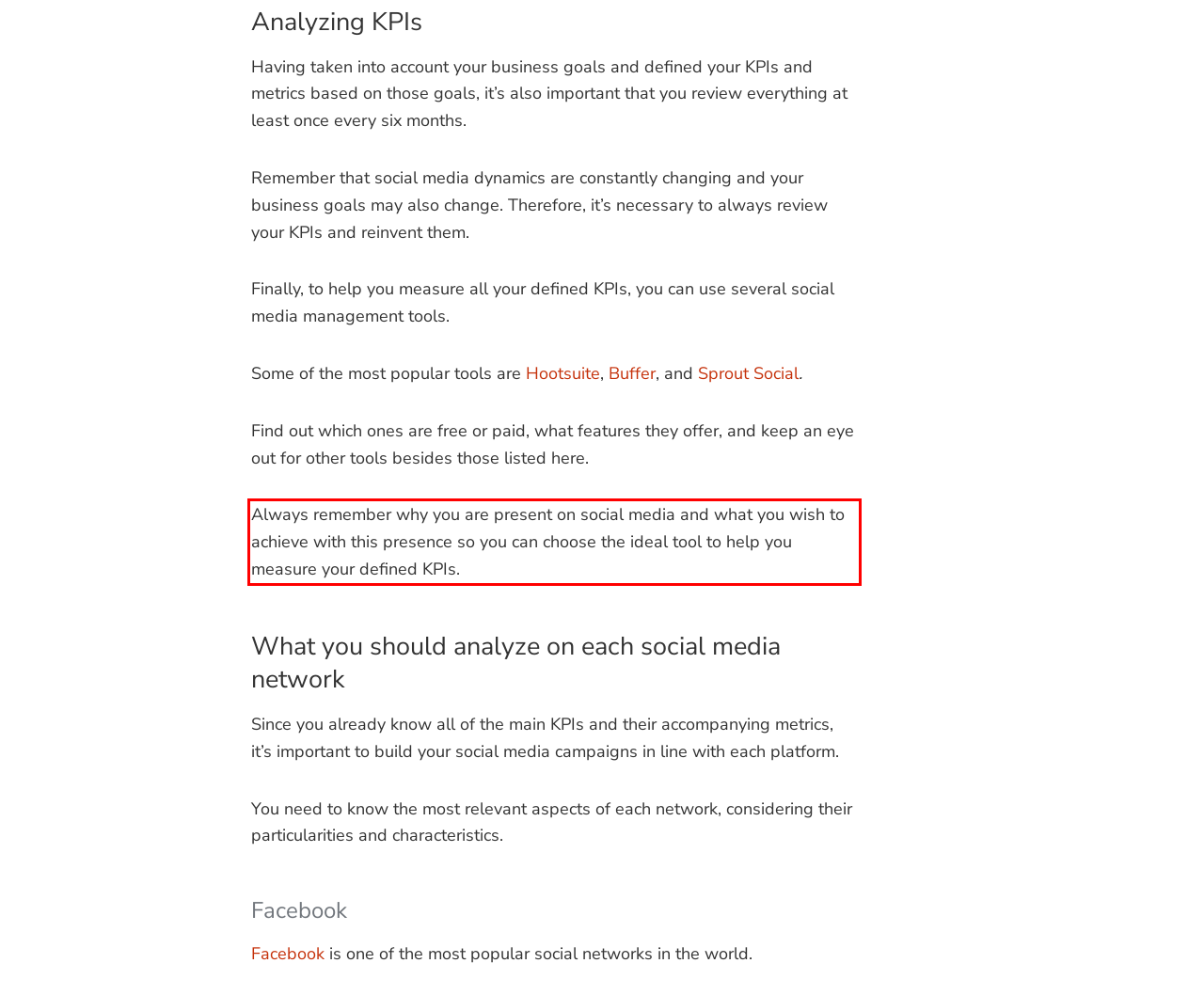Identify the text within the red bounding box on the webpage screenshot and generate the extracted text content.

Always remember why you are present on social media and what you wish to achieve with this presence so you can choose the ideal tool to help you measure your defined KPIs.